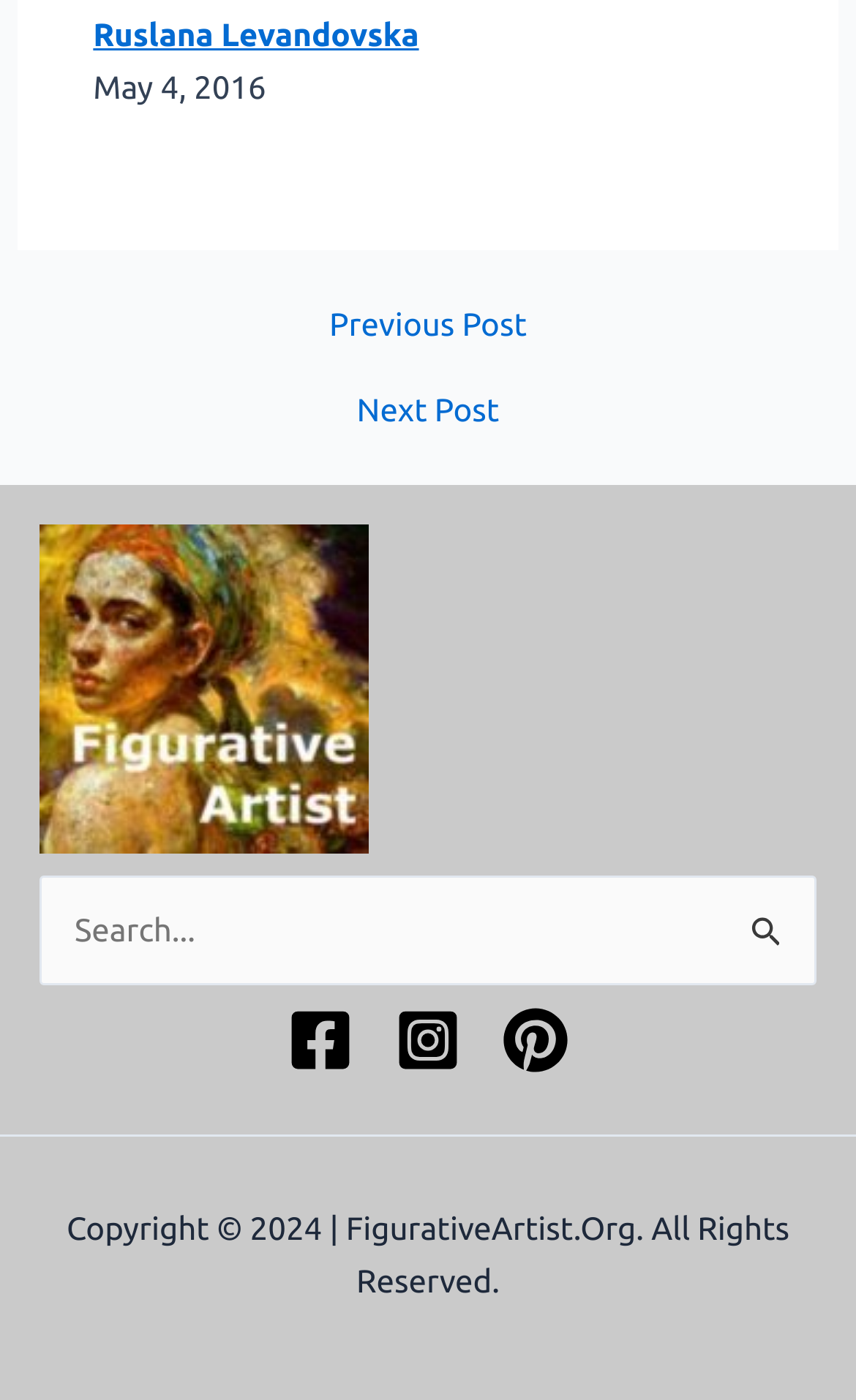Find the bounding box coordinates of the element to click in order to complete this instruction: "Click on Ruslana Levandovska". The bounding box coordinates must be four float numbers between 0 and 1, denoted as [left, top, right, bottom].

[0.109, 0.011, 0.489, 0.038]